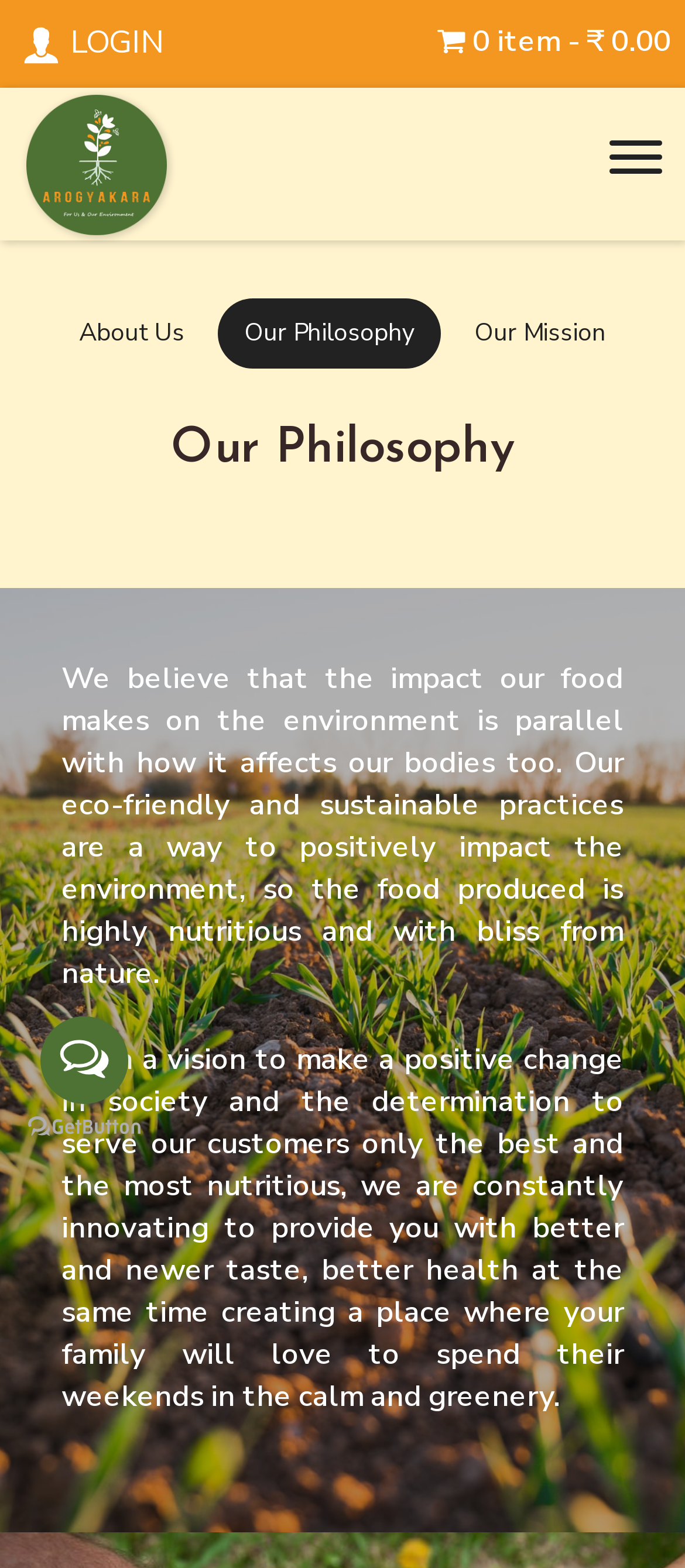Is there a login feature on the website?
Provide a detailed and well-explained answer to the question.

The answer can be found in the link element with the text 'LOGIN', which indicates that there is a login feature on the website.